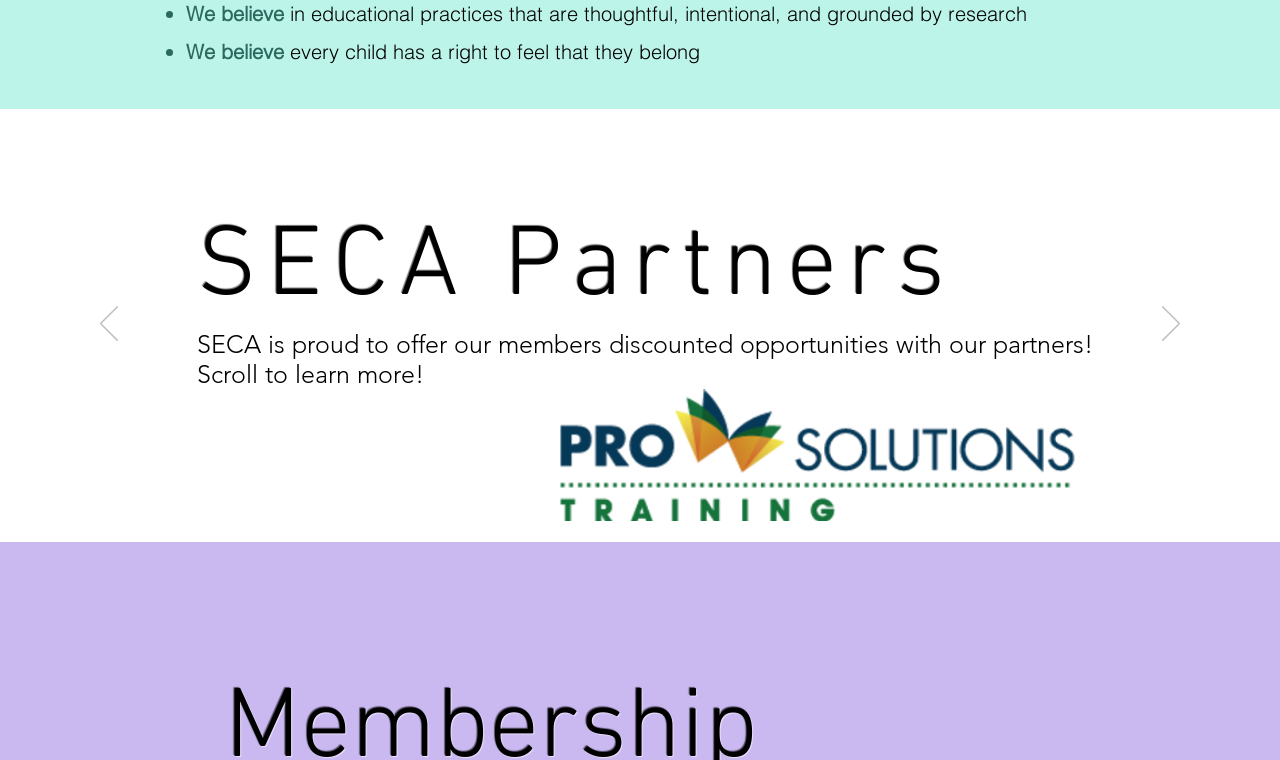What is the name of the organization?
Use the information from the screenshot to give a comprehensive response to the question.

The name of the organization can be found in the heading 'SECA Partners' which is located in the region 'Presentación de diapositivas'.